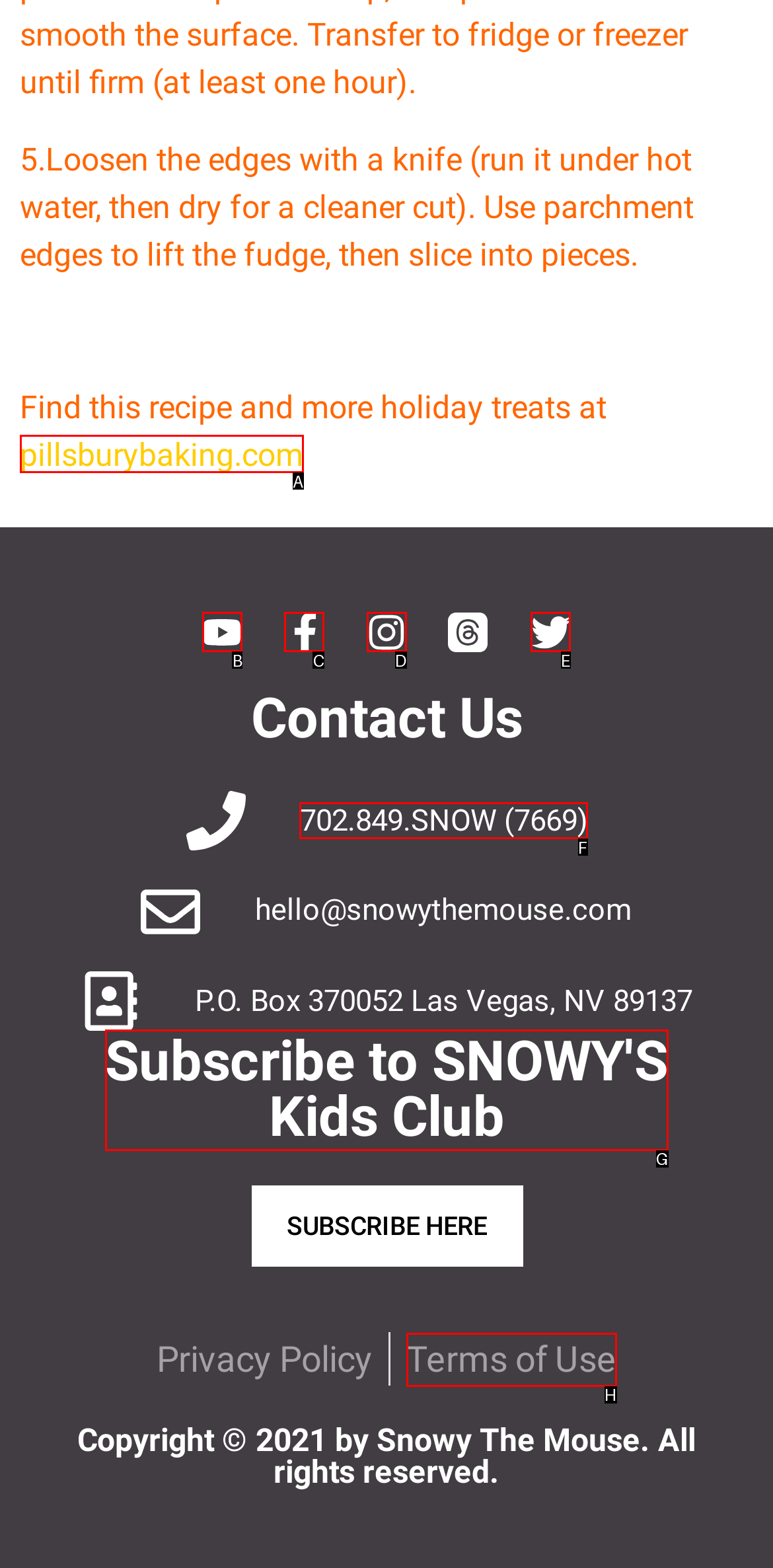Identify the letter of the UI element you should interact with to perform the task: Contact us via phone
Reply with the appropriate letter of the option.

F